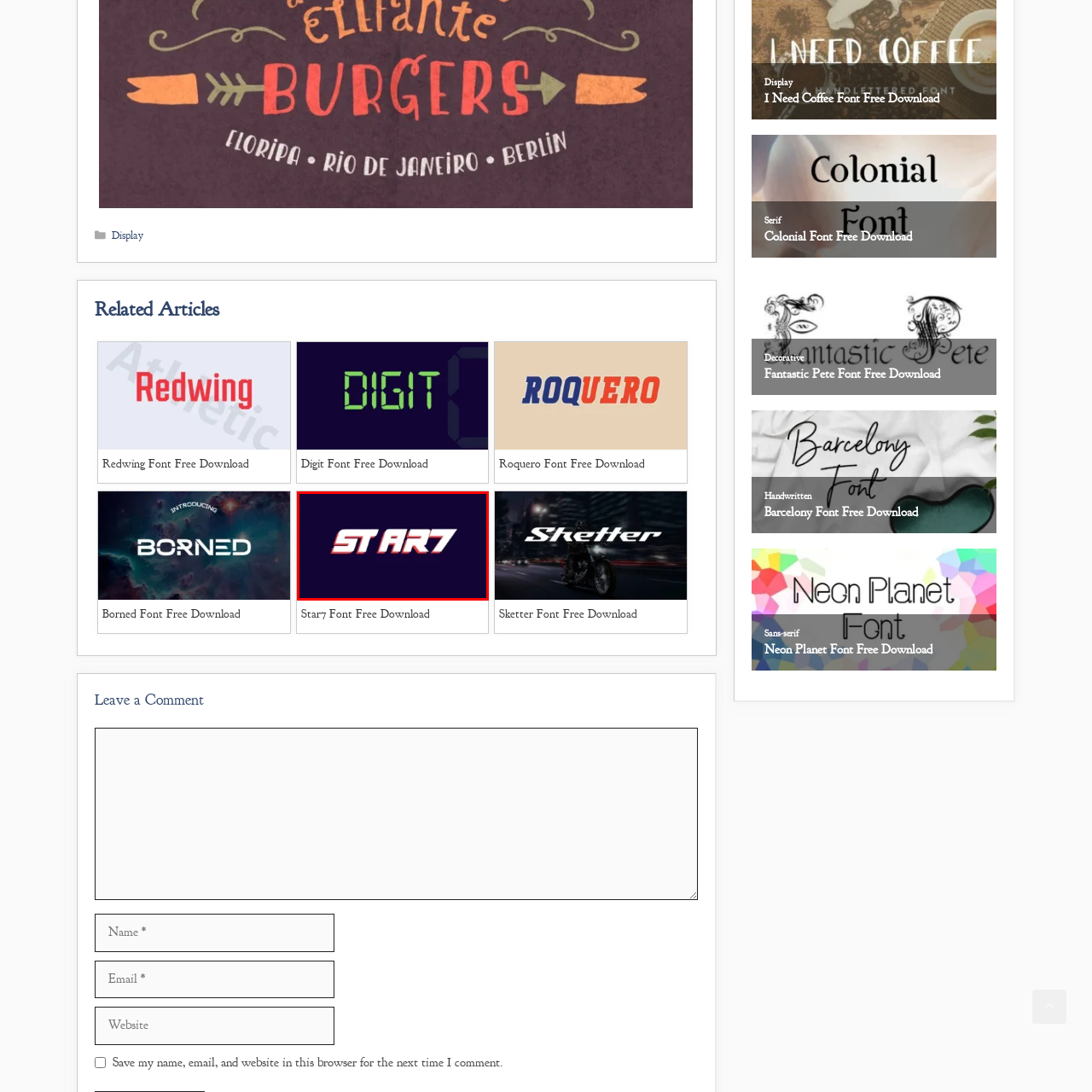Concentrate on the image highlighted by the red boundary and deliver a detailed answer to the following question, using the information from the image:
What is the name of the font?

The stylized text 'ST AR7' is associated with a contemporary font called 'Star7', which is likely the name of the font.